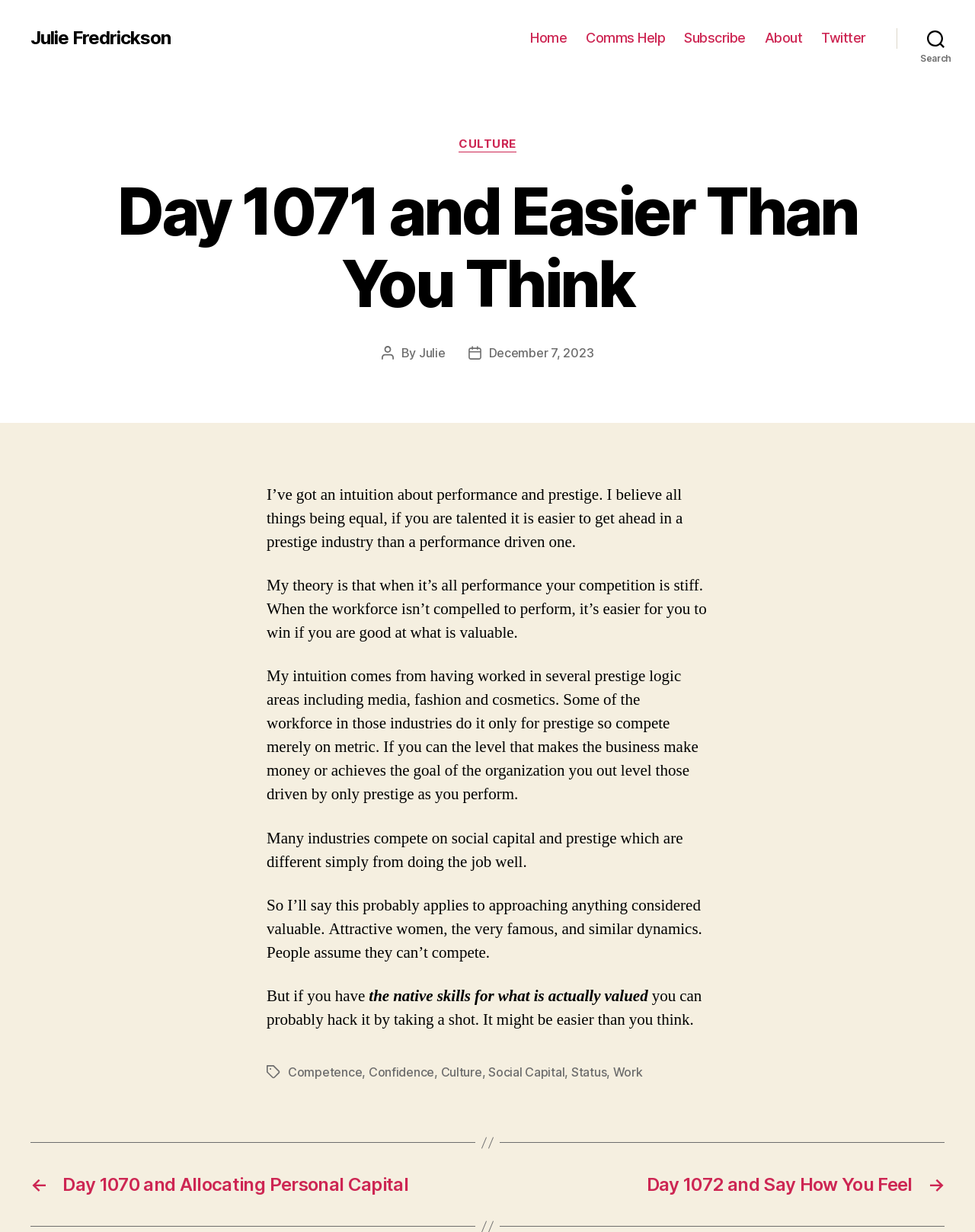What is the author of the post?
Based on the image, answer the question with as much detail as possible.

The author of the post can be determined by looking at the 'Post author' section, which mentions 'By Julie'. This indicates that the author of the post is Julie.